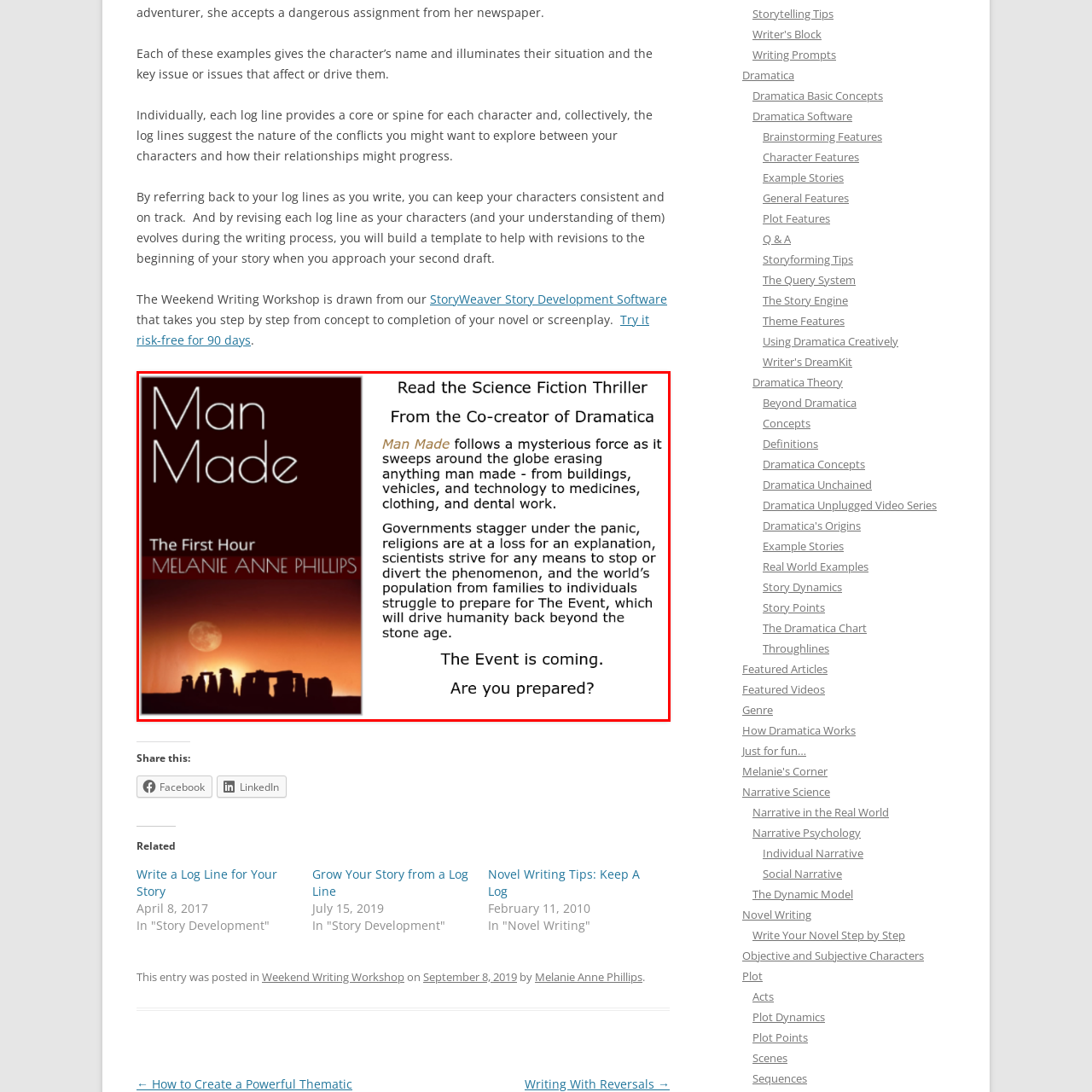View the part of the image marked by the red boundary and provide a one-word or short phrase answer to this question: 
What is depicted on the lower part of the book cover?

Stonehenge at sunset